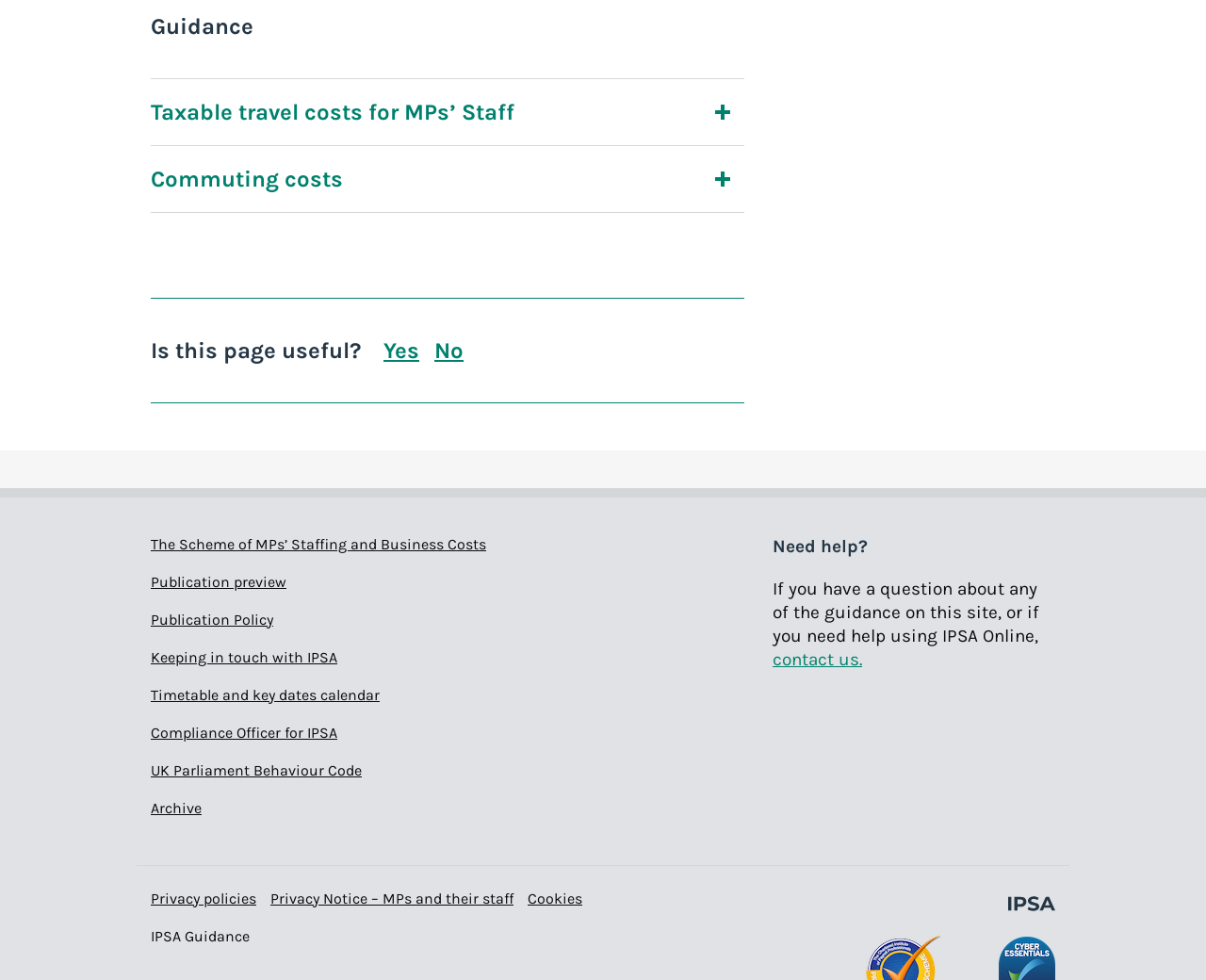Kindly determine the bounding box coordinates of the area that needs to be clicked to fulfill this instruction: "Visit The Scheme of MPs’ Staffing and Business Costs".

[0.125, 0.546, 0.403, 0.564]